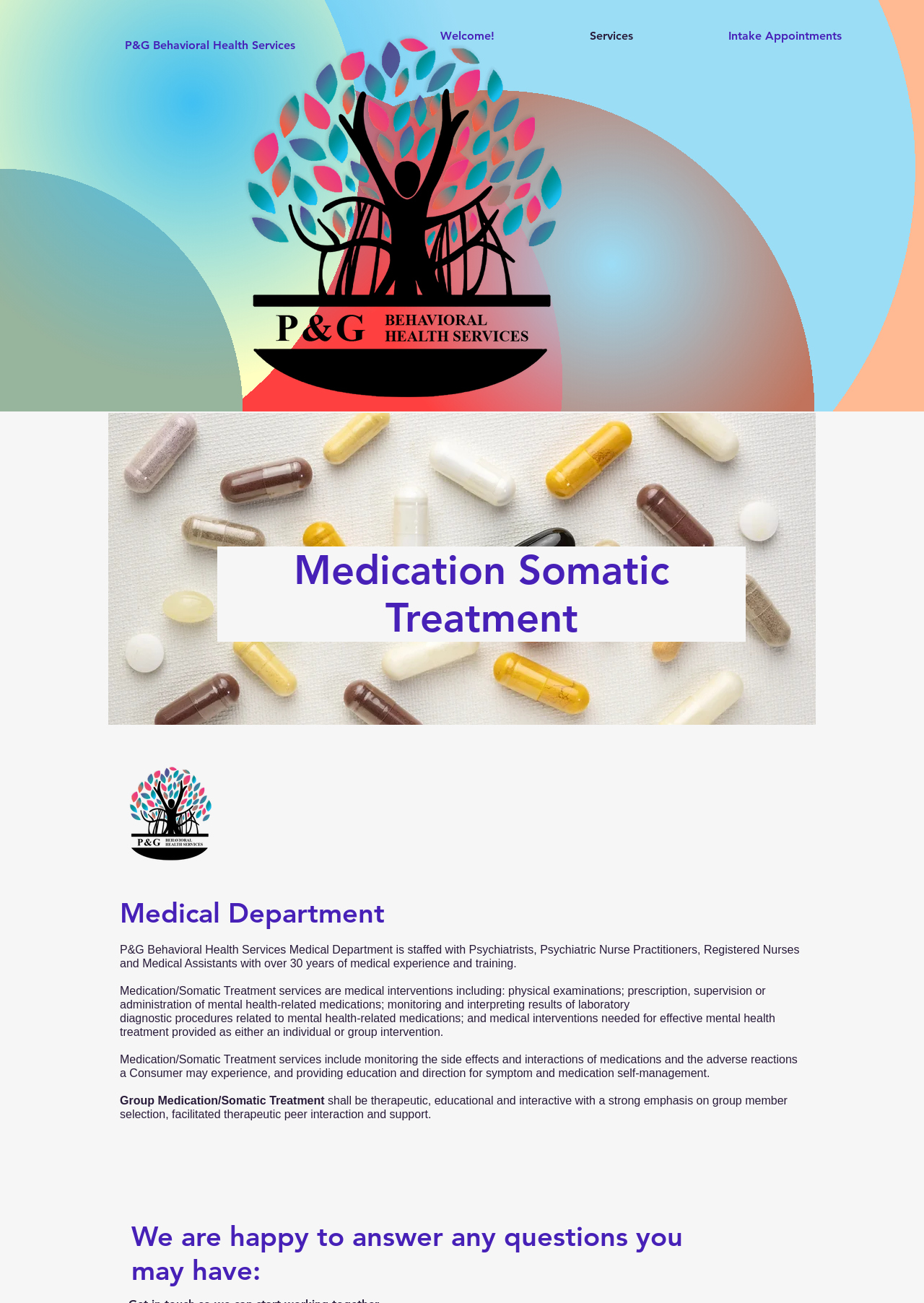What is the role of Medical Assistants in the Medical Department?
Answer the question based on the image using a single word or a brief phrase.

Not specified